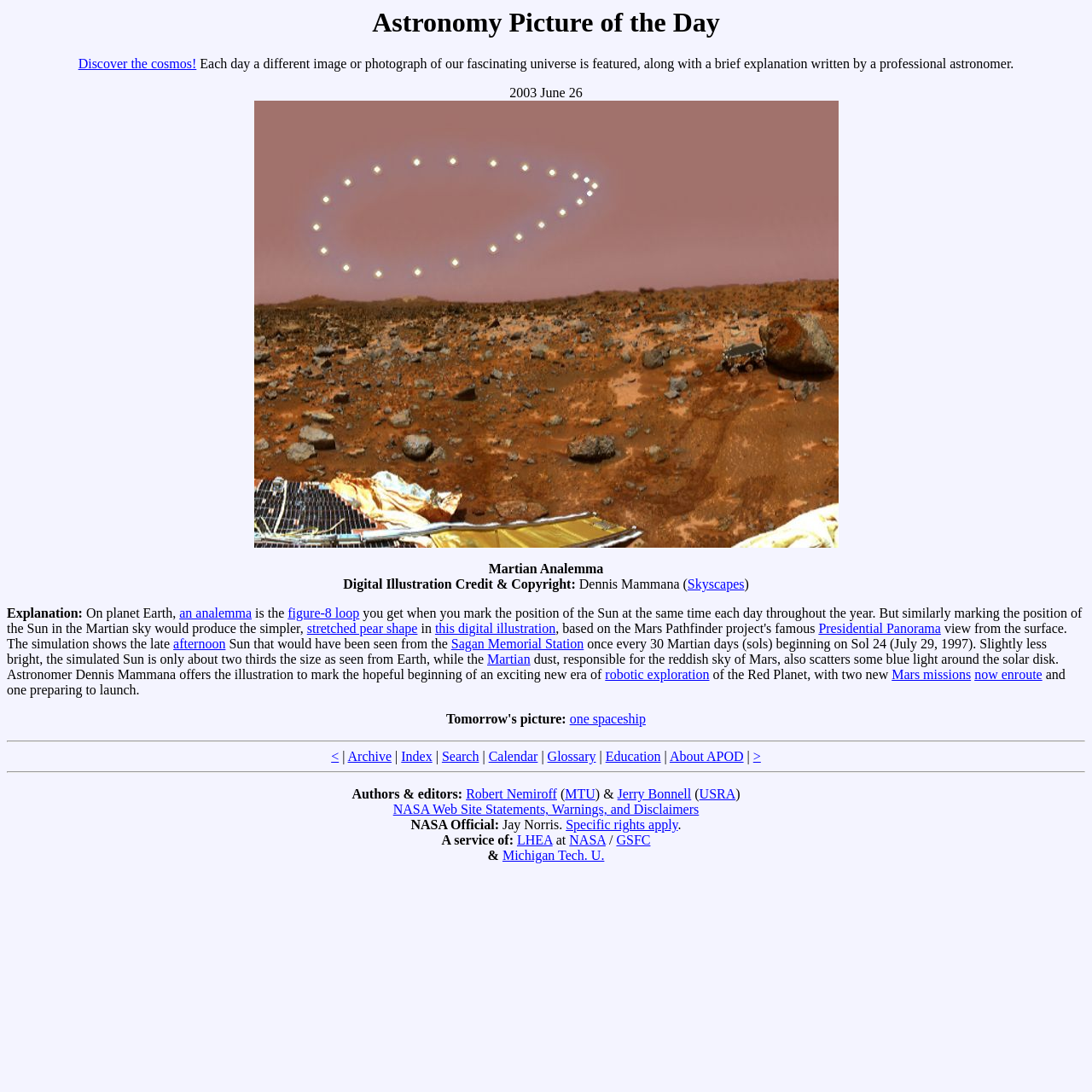Please find the top heading of the webpage and generate its text.

Astronomy Picture of the Day